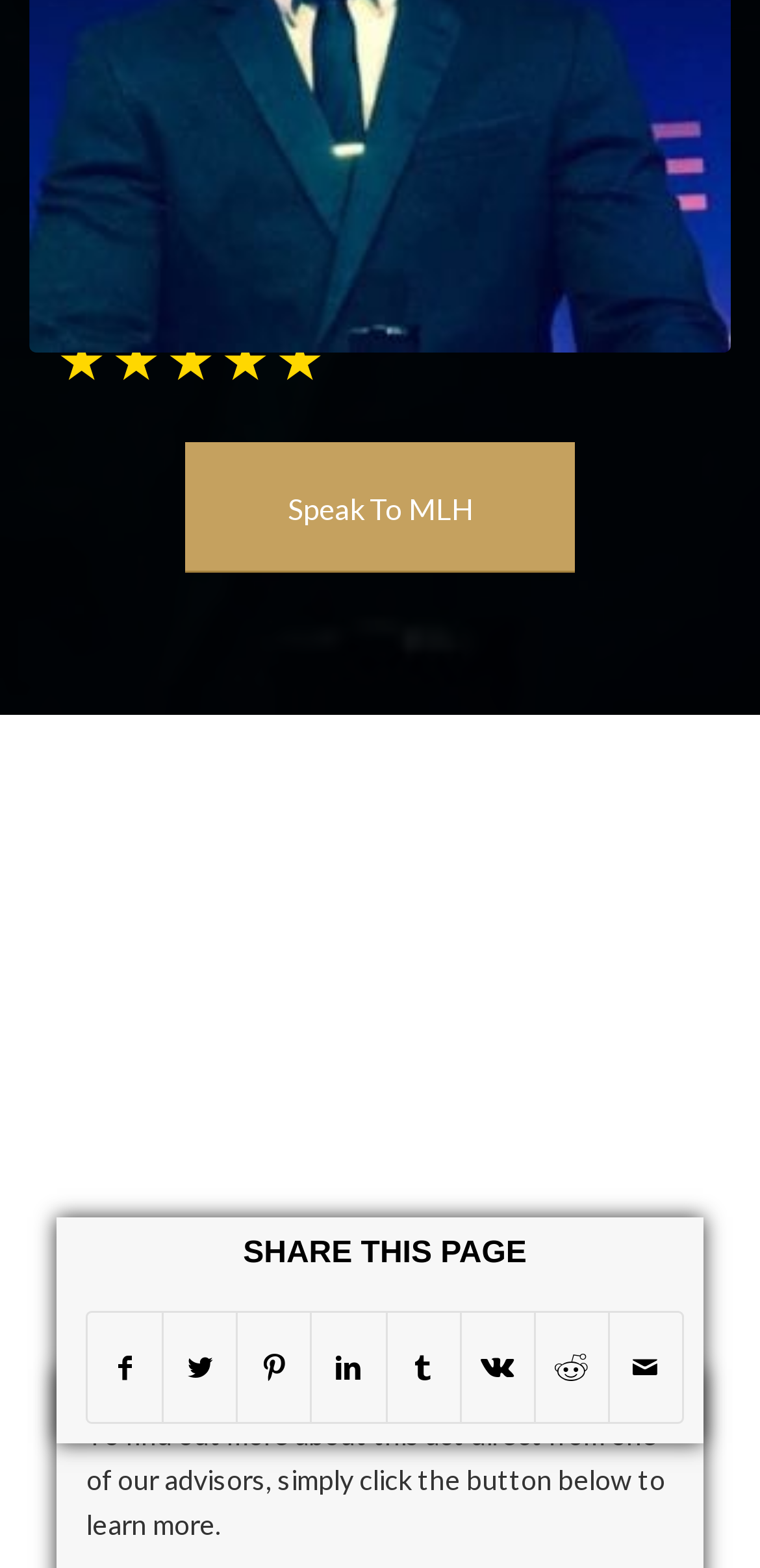Based on the image, provide a detailed and complete answer to the question: 
What is the last social media platform listed?

The last social media platform listed is 'Share by Mail', which is likely an option to share the page via email.